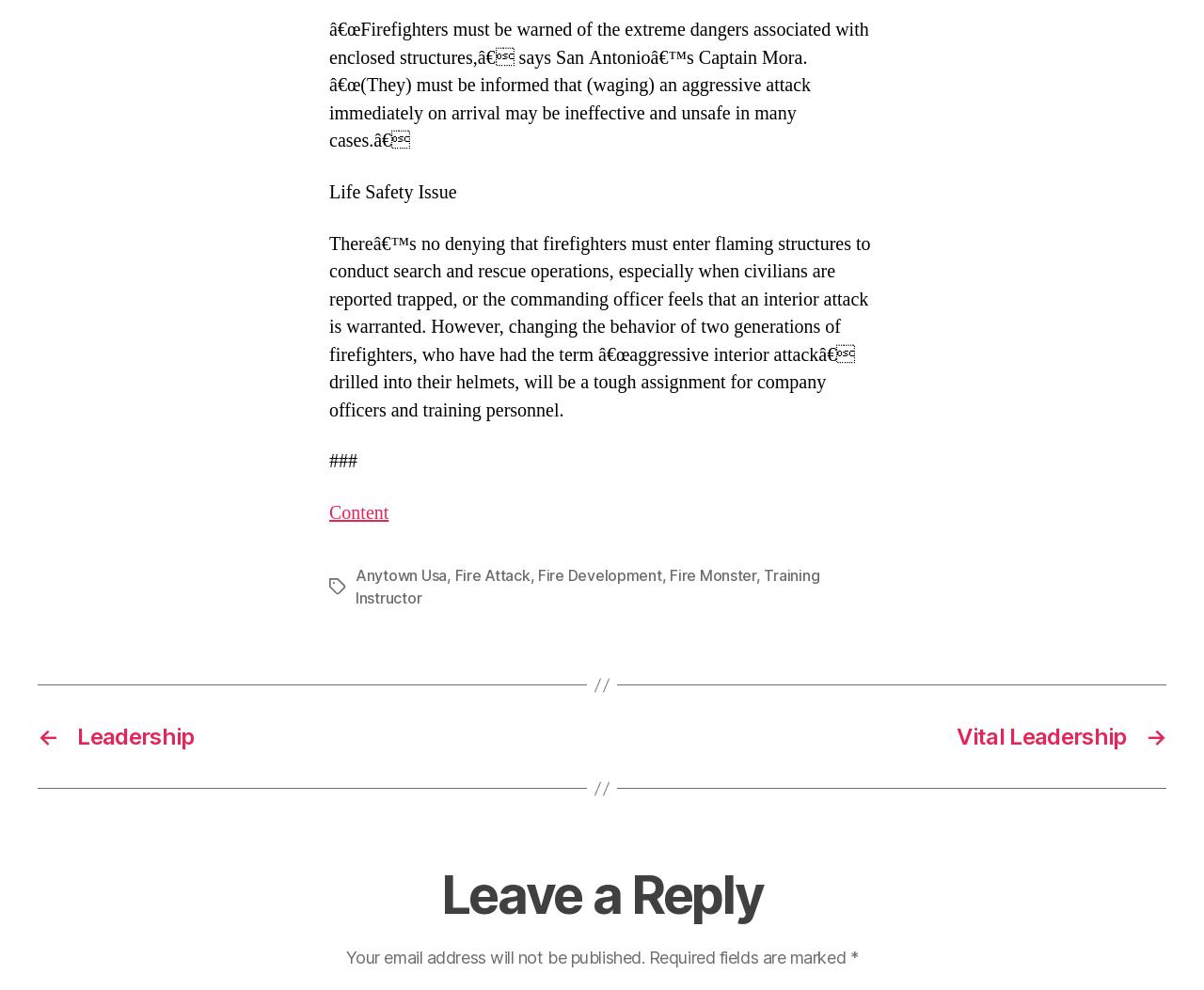Given the description "Training Instructor", provide the bounding box coordinates of the corresponding UI element.

[0.295, 0.575, 0.681, 0.617]